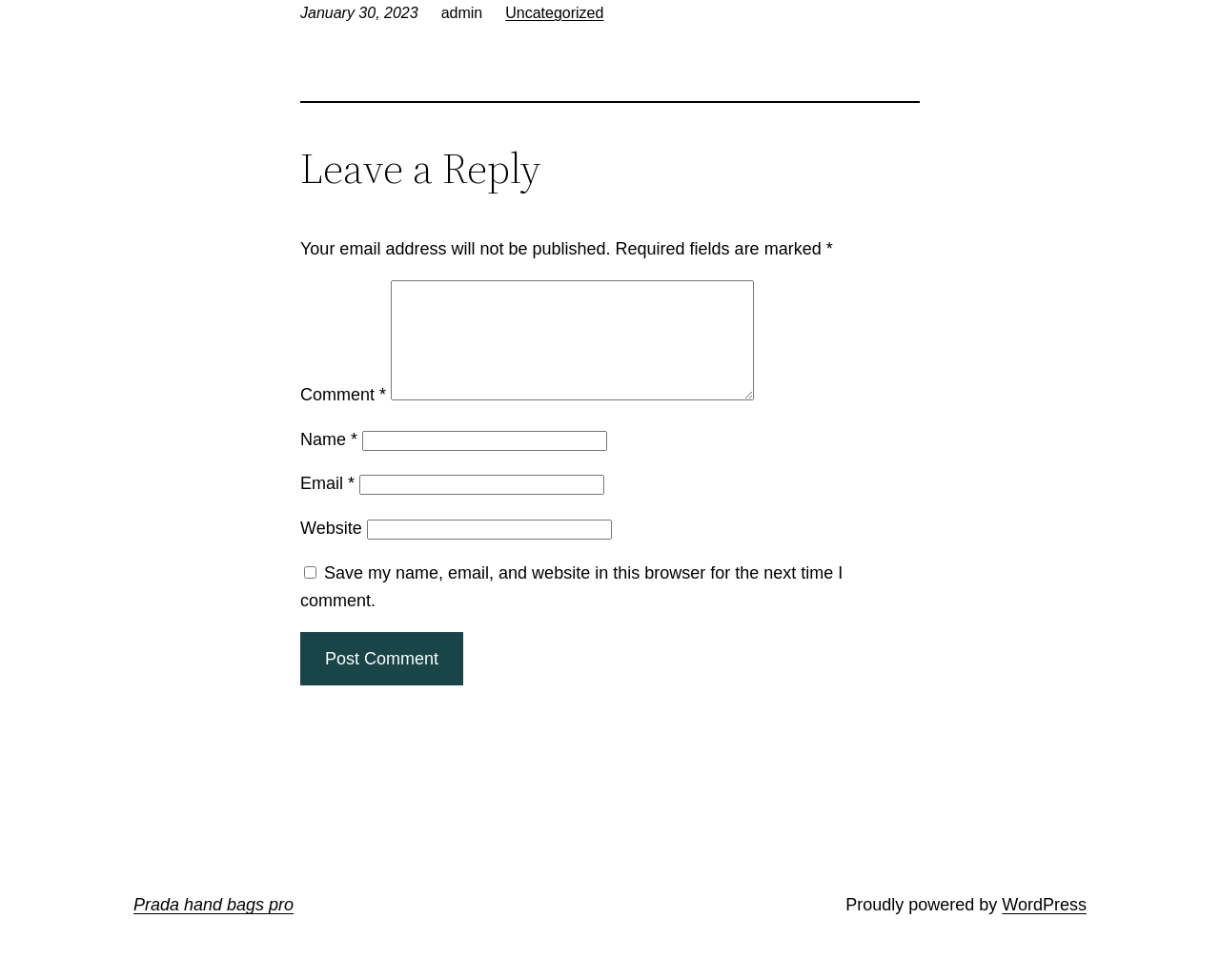Please identify the bounding box coordinates of the region to click in order to complete the task: "Visit the WordPress website". The coordinates must be four float numbers between 0 and 1, specified as [left, top, right, bottom].

[0.821, 0.914, 0.891, 0.933]